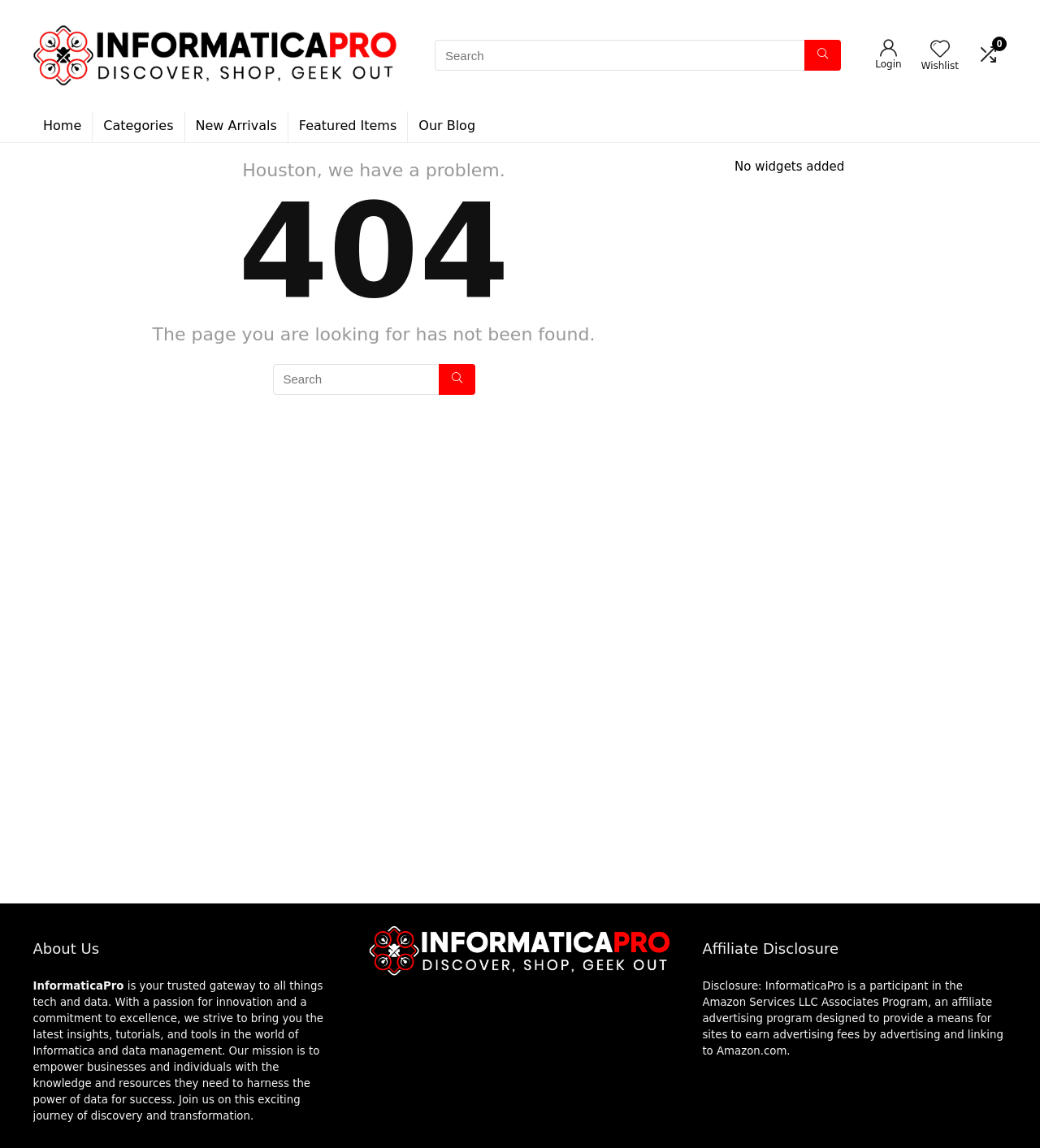What is the mission of InformaticaPro?
Using the visual information, answer the question in a single word or phrase.

To empower businesses and individuals with data knowledge